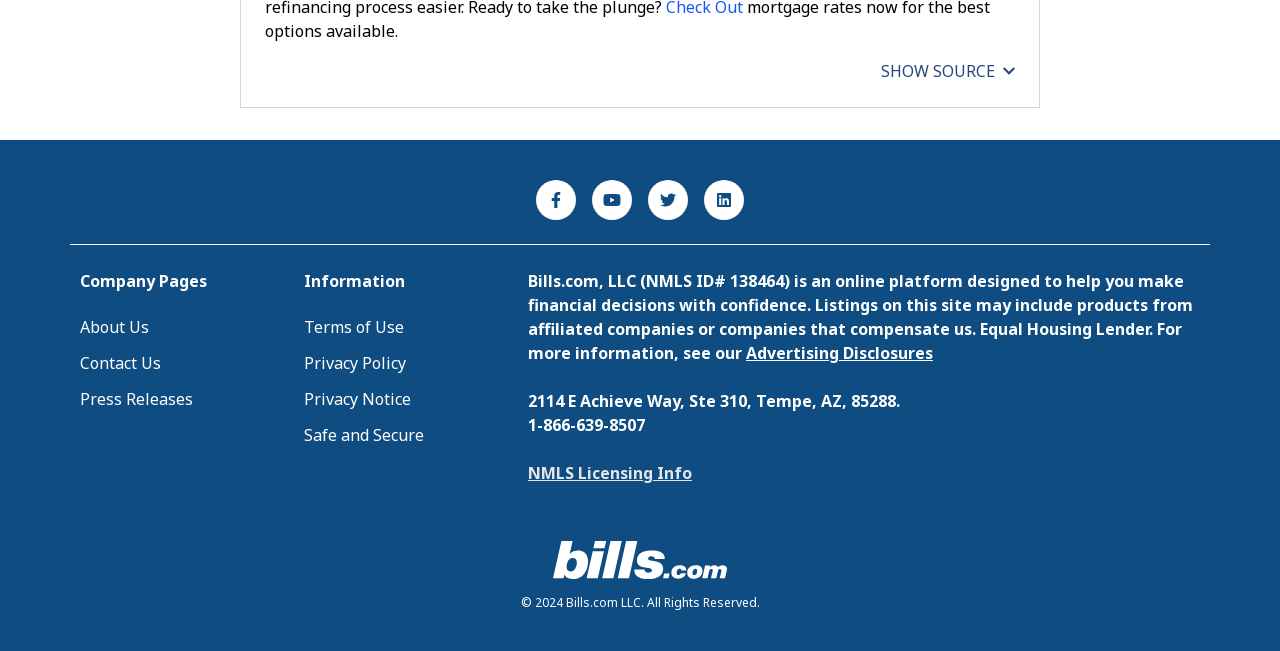What is the address of the company?
Please ensure your answer is as detailed and informative as possible.

The address is mentioned in the static text element on the webpage, which provides the company's physical location.